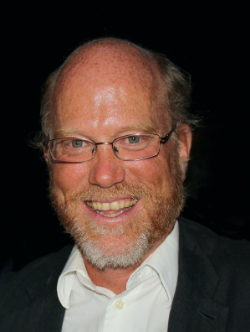Use one word or a short phrase to answer the question provided: 
What is the tone of the man's expression?

cheerful